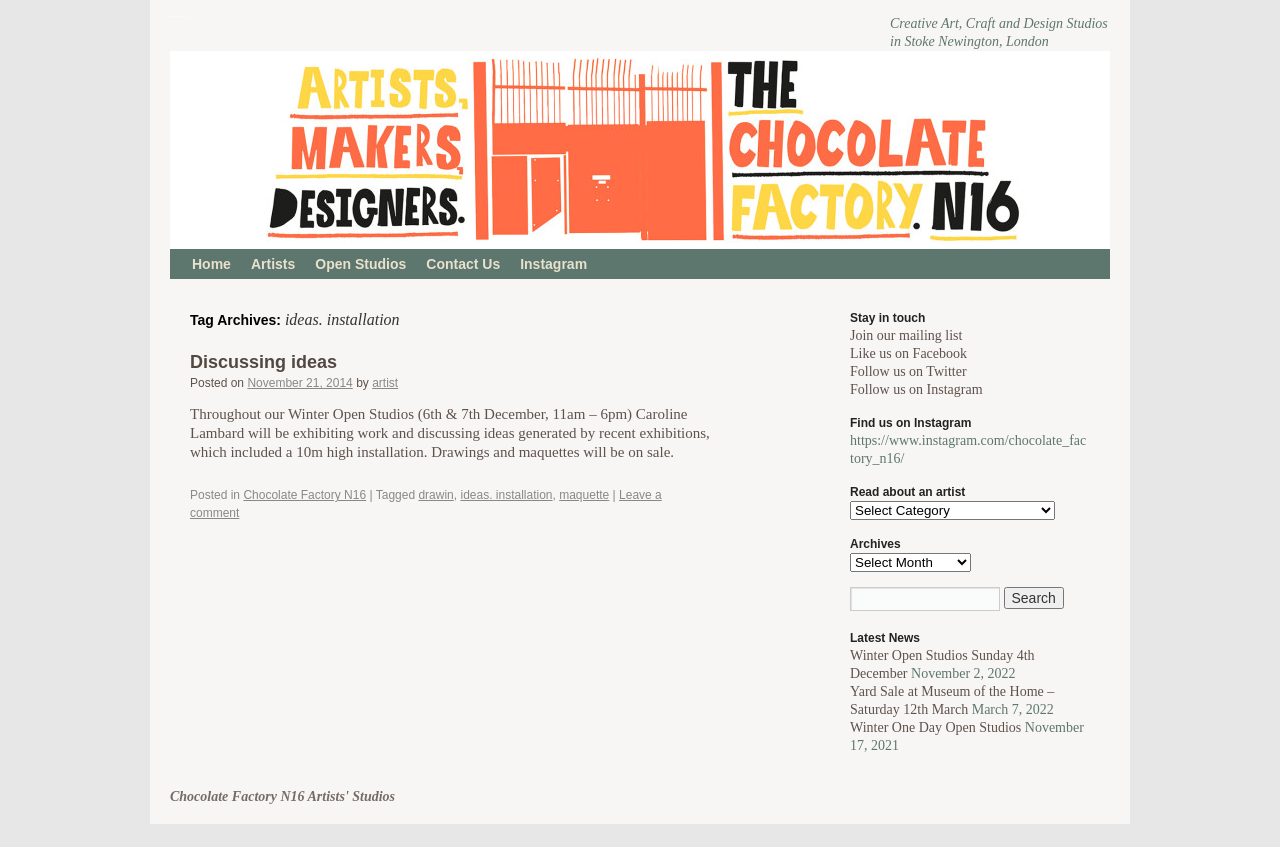Identify the bounding box coordinates of the area that should be clicked in order to complete the given instruction: "View the 'Winter Open Studios Sunday 4th December' news". The bounding box coordinates should be four float numbers between 0 and 1, i.e., [left, top, right, bottom].

[0.664, 0.765, 0.808, 0.804]